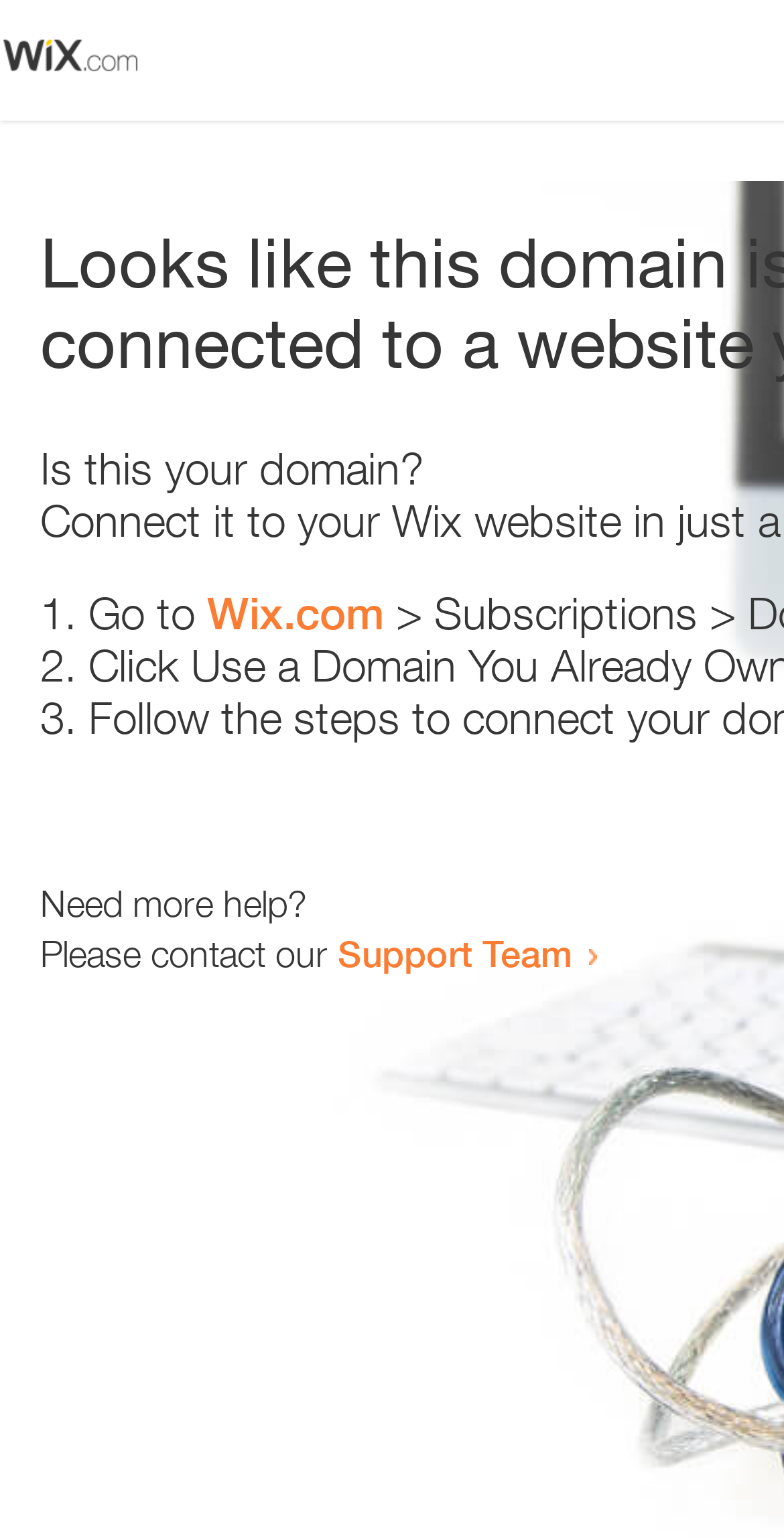From the given element description: "Wix.com", find the bounding box for the UI element. Provide the coordinates as four float numbers between 0 and 1, in the order [left, top, right, bottom].

[0.264, 0.382, 0.49, 0.416]